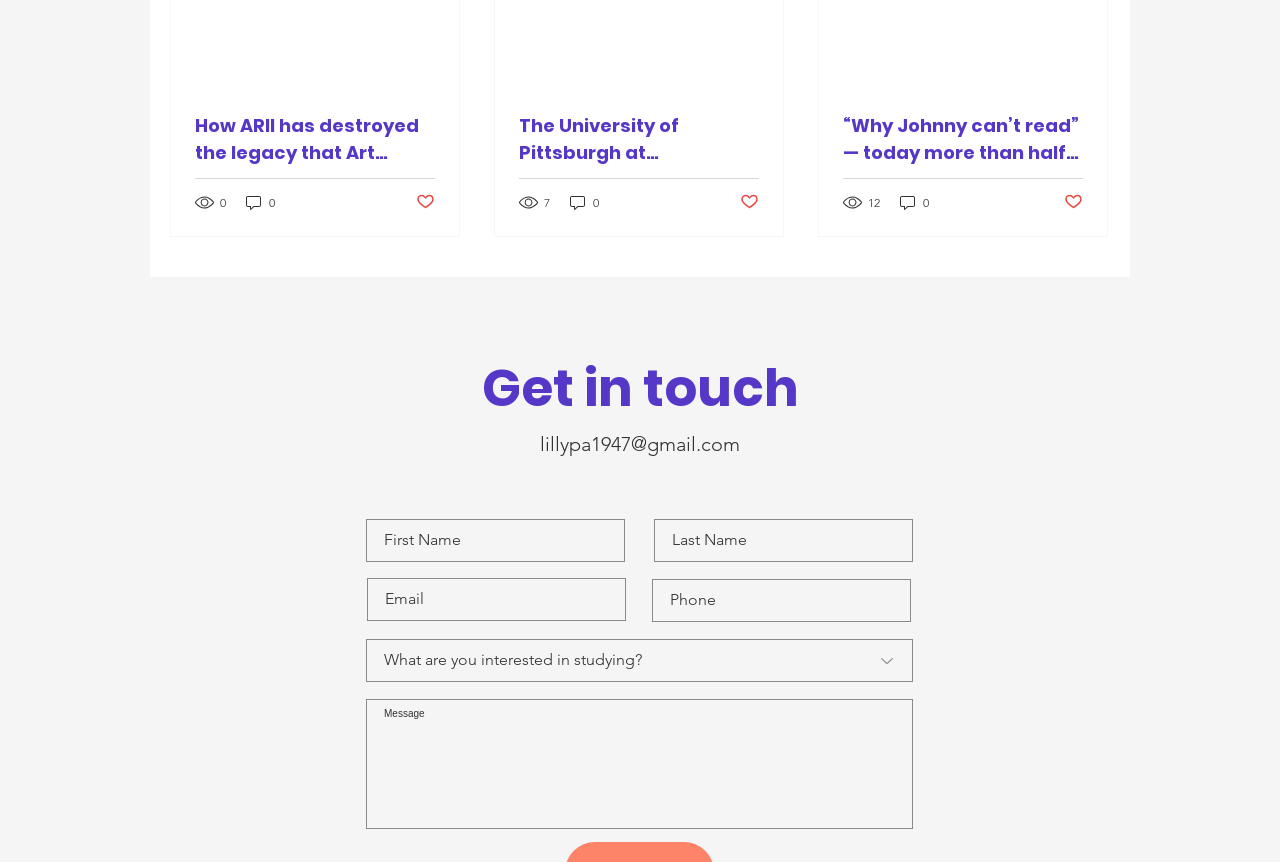How many views does the second post have?
Please use the image to provide a one-word or short phrase answer.

7 views